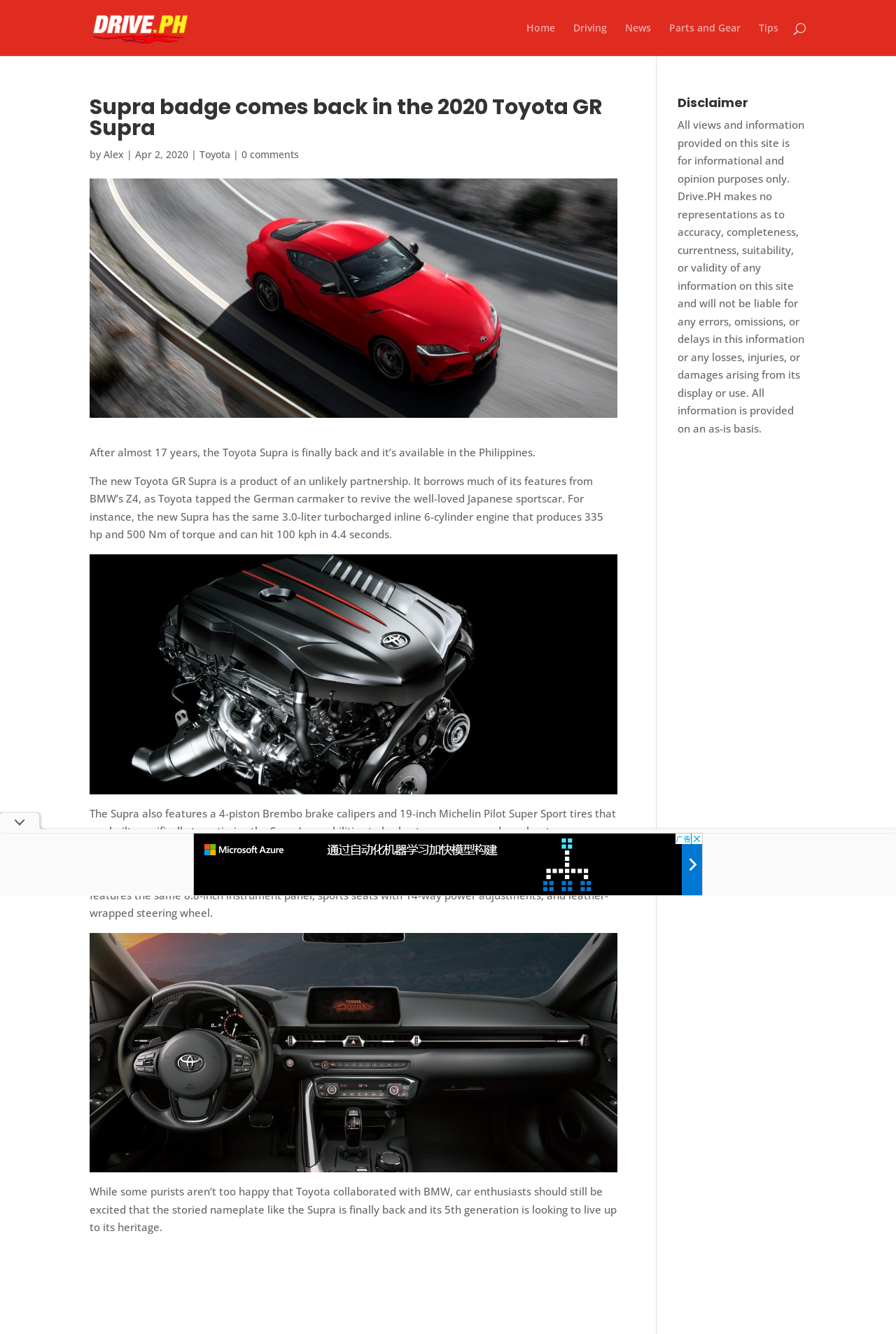Please give the bounding box coordinates of the area that should be clicked to fulfill the following instruction: "Check the '0 comments' section". The coordinates should be in the format of four float numbers from 0 to 1, i.e., [left, top, right, bottom].

[0.27, 0.111, 0.334, 0.121]